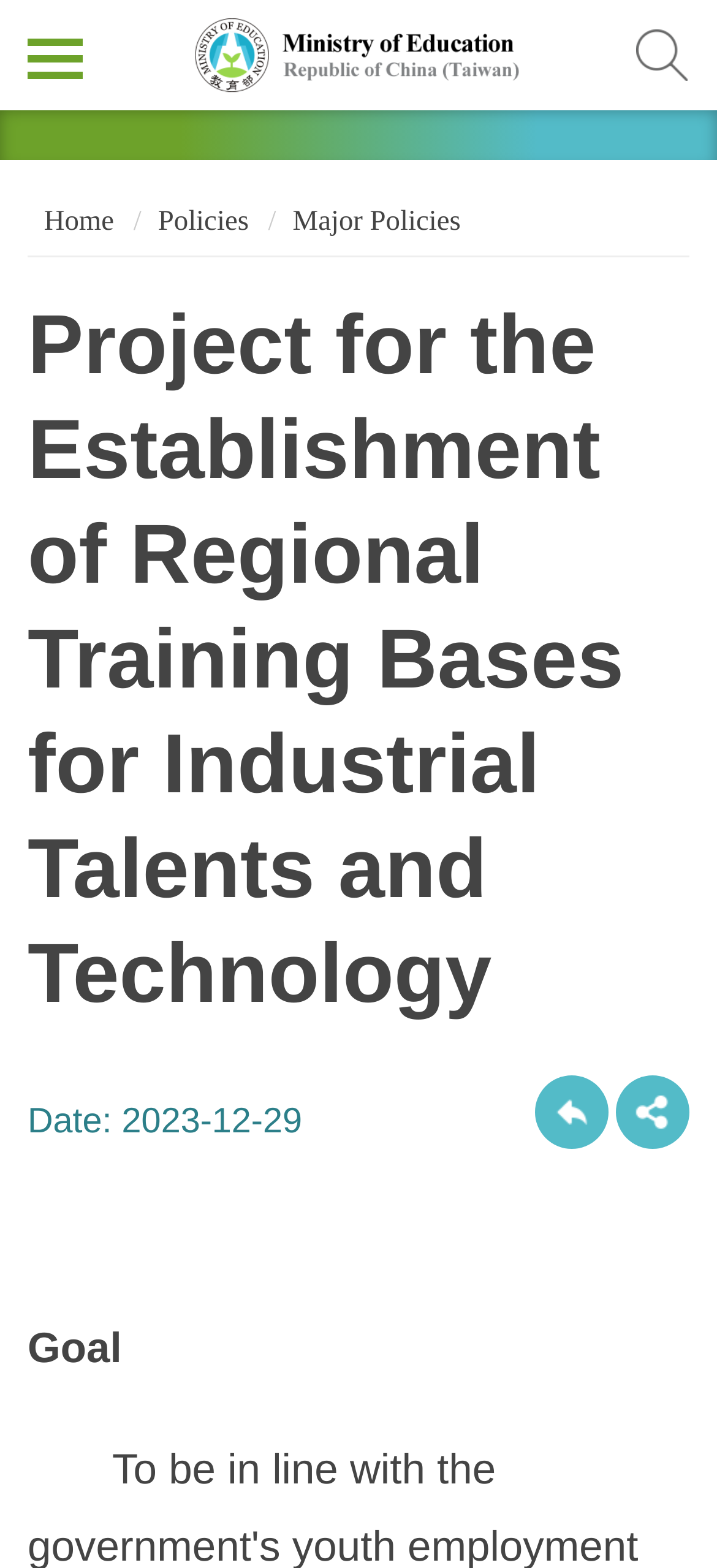Please identify the bounding box coordinates of the element I should click to complete this instruction: 'Go back to previous page'. The coordinates should be given as four float numbers between 0 and 1, like this: [left, top, right, bottom].

[0.747, 0.686, 0.849, 0.733]